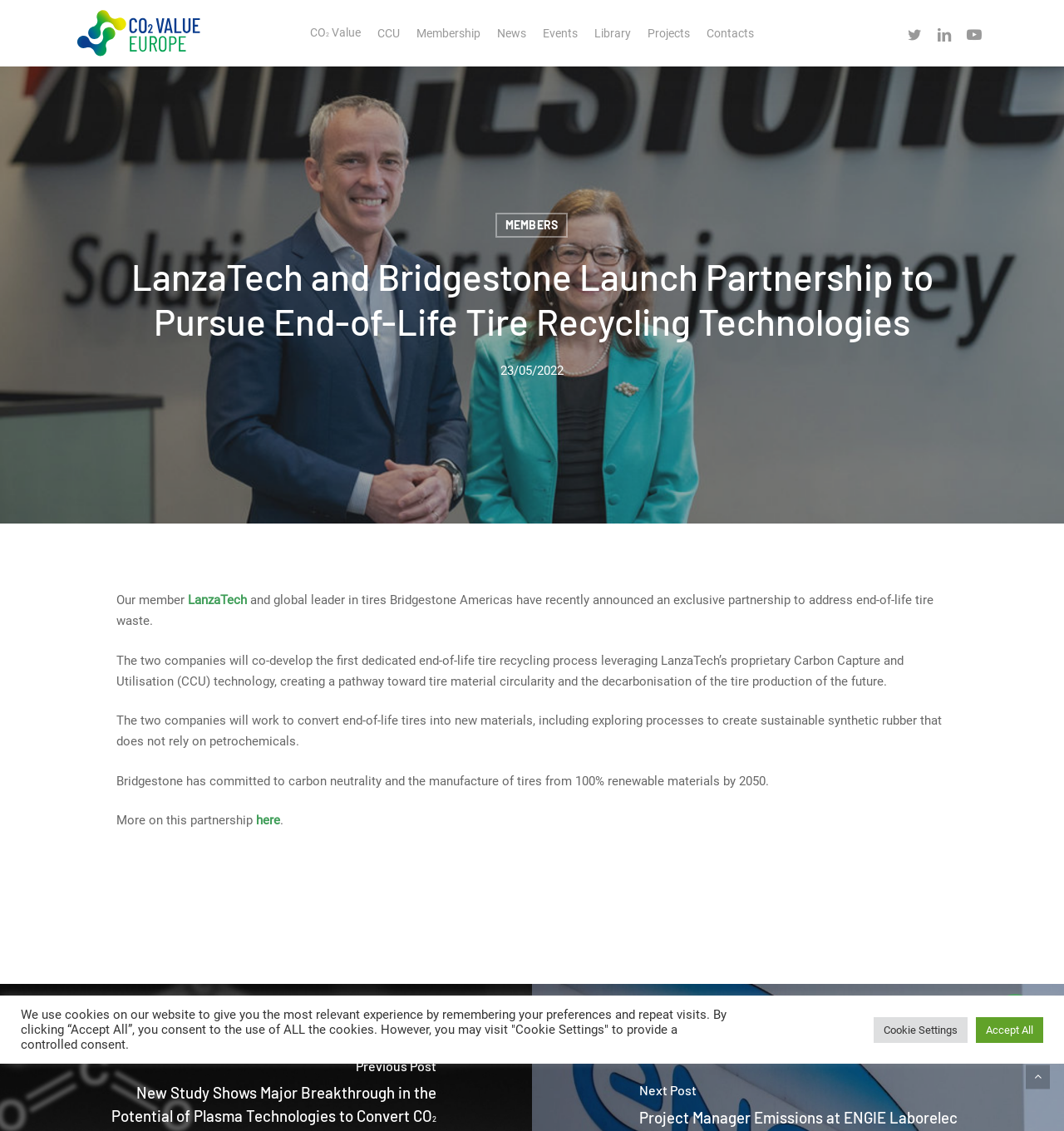Answer the question below with a single word or a brief phrase: 
What is the expected outcome of the partnership in terms of tire production?

Decarbonisation